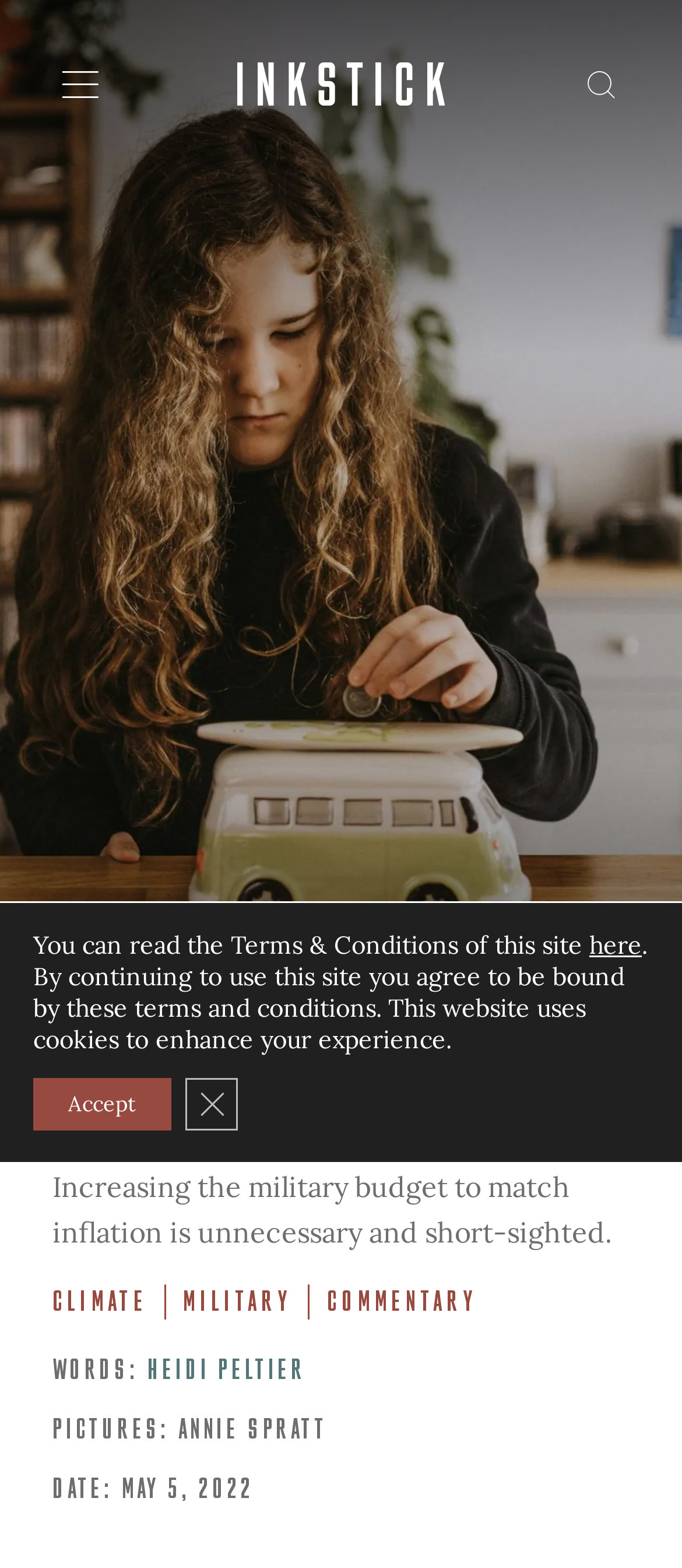Who is the author of the article?
Look at the image and provide a short answer using one word or a phrase.

Heidi Peltier